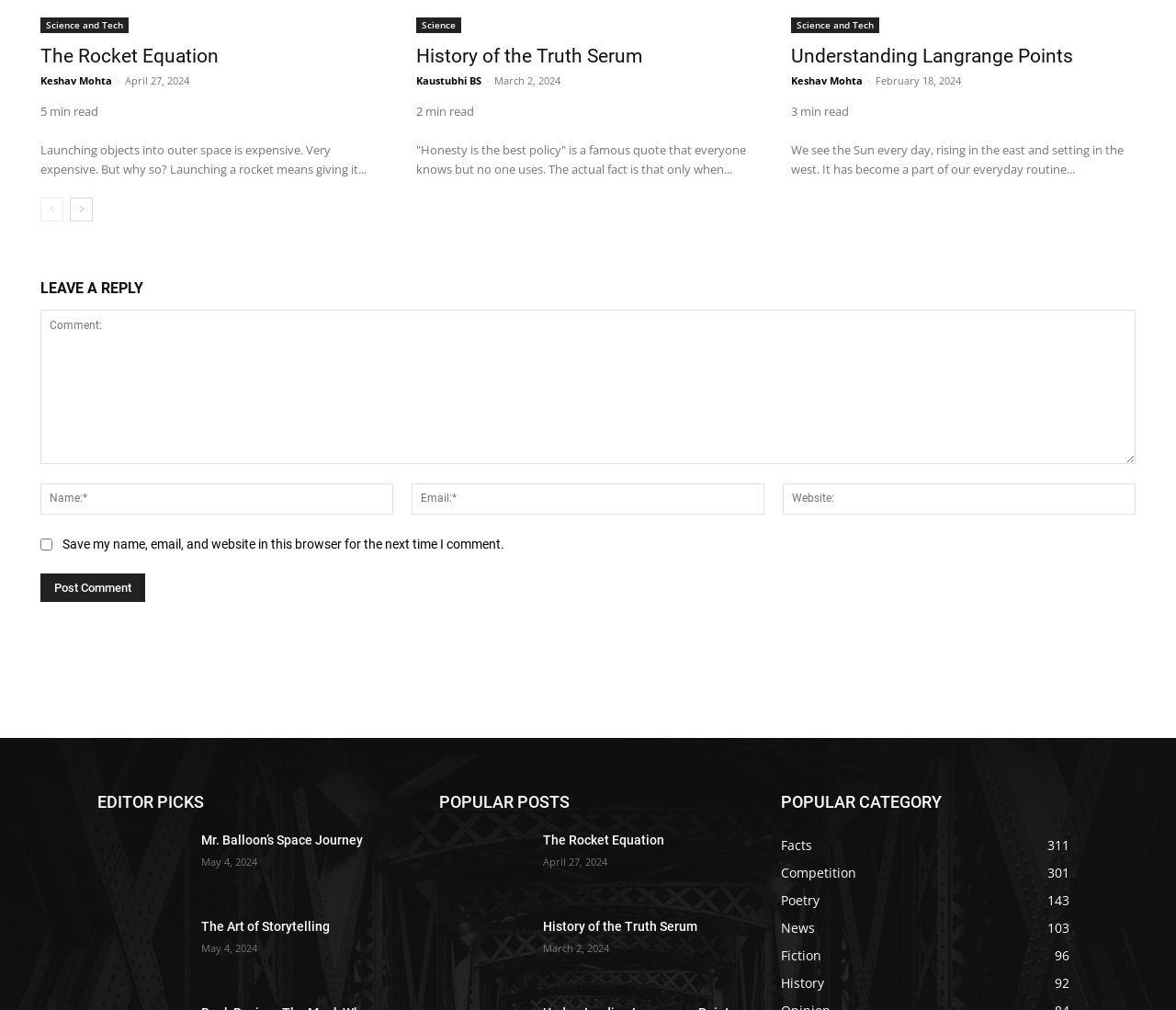Identify the bounding box coordinates for the region of the element that should be clicked to carry out the instruction: "Read the 'History of the Truth Serum' article". The bounding box coordinates should be four float numbers between 0 and 1, i.e., [left, top, right, bottom].

[0.354, 0.044, 0.546, 0.066]